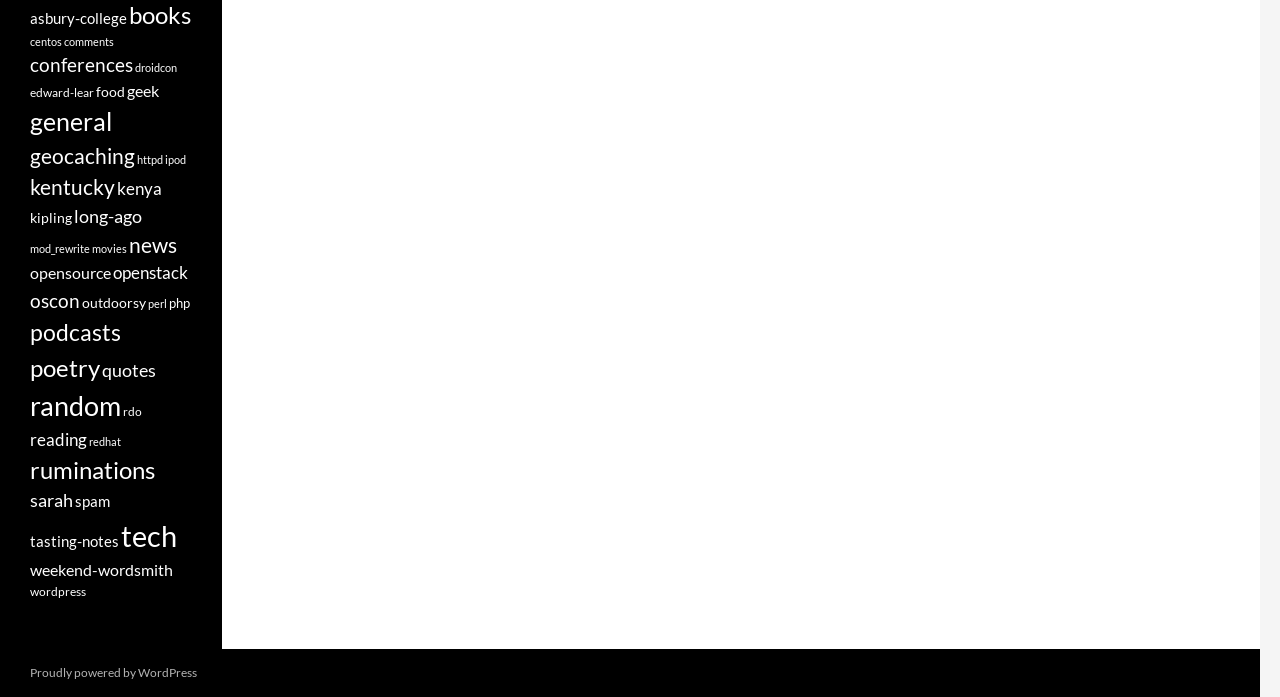Locate the bounding box coordinates of the clickable area needed to fulfill the instruction: "go to conferences".

[0.023, 0.077, 0.104, 0.109]